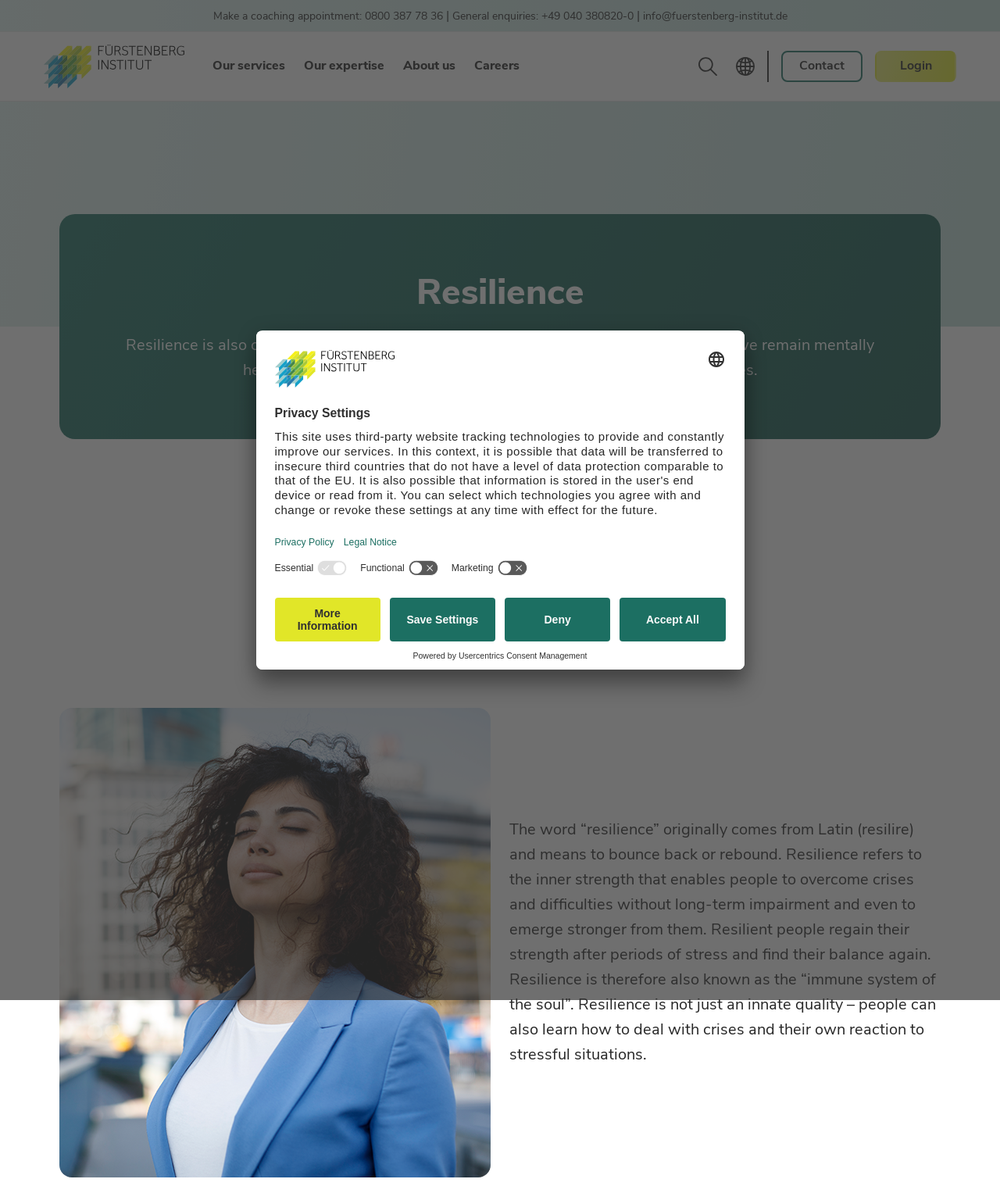Indicate the bounding box coordinates of the clickable region to achieve the following instruction: "Check the article about The commodification of online influence: Addressing disinformation from cyber-troops during elections in South Africa."

None